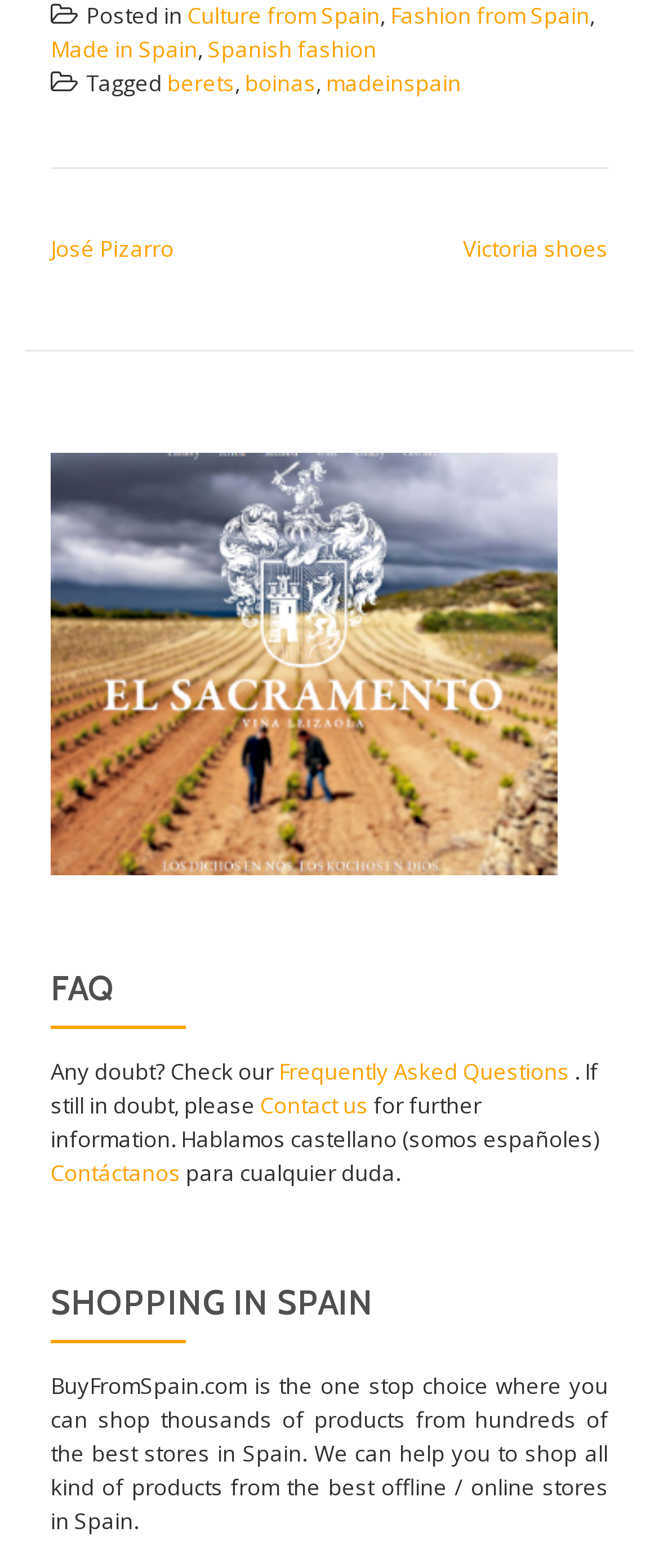Show the bounding box coordinates for the HTML element as described: "alt="Sacramento_Leizaola_300x250.jpg"".

[0.077, 0.41, 0.846, 0.433]